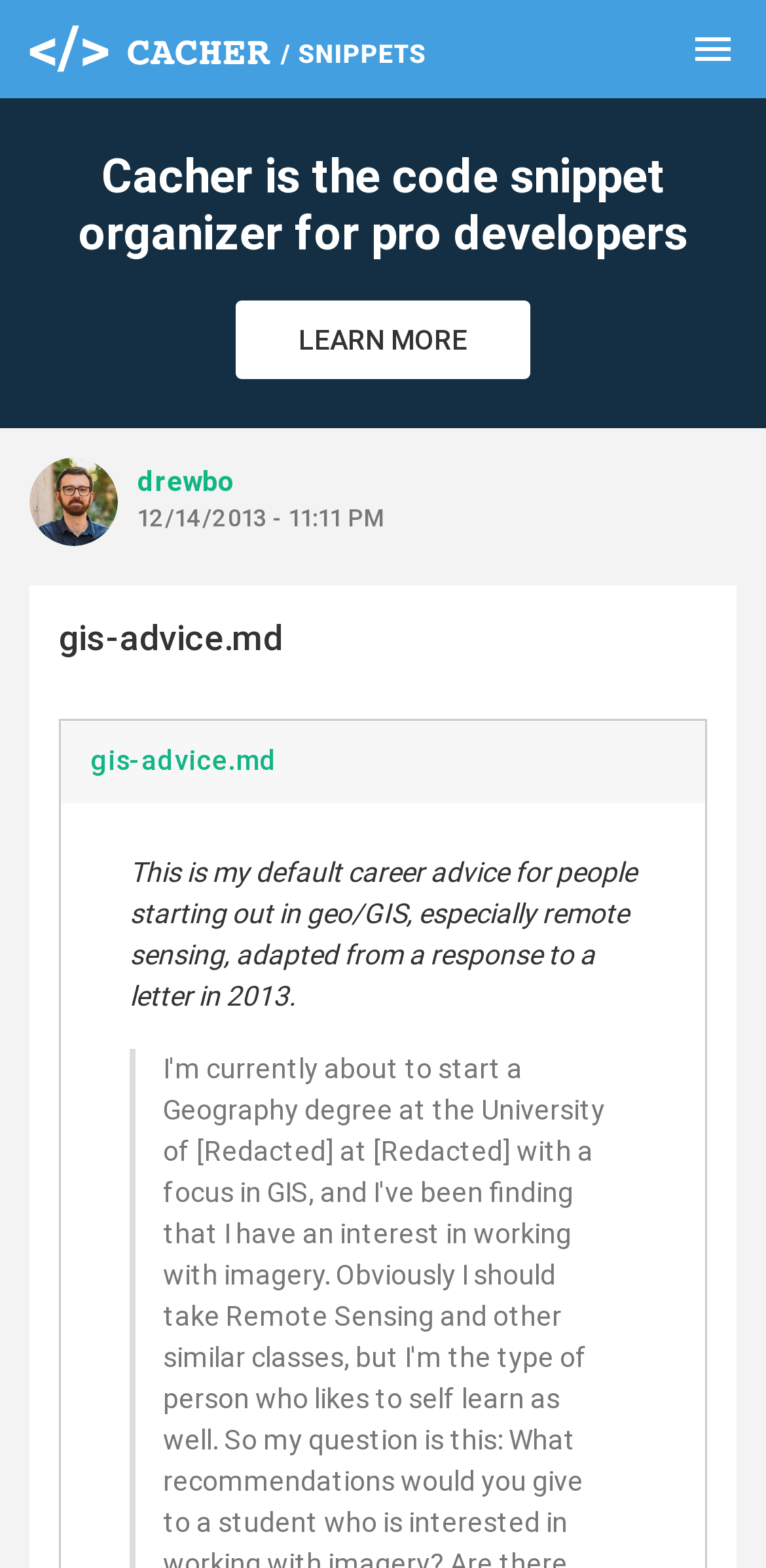Give a detailed explanation of the elements present on the webpage.

The webpage appears to be a code snippet sharing platform, specifically a Cacher snippet. At the top left, there is a link and an image, likely a logo or icon, which occupies a small portion of the screen. To the right of this, there is a button labeled "menu". 

Below the top section, there is a prominent heading that reads "Cacher is the code snippet organizer for pro developers". Underneath this heading, there is a call-to-action link labeled "LEARN MORE". 

On the left side of the page, there is a header section that contains an image, a link to the user "drewbo", and a timestamp "12/14/2013 - 11:11 PM". 

Further down, there is another heading that reads "gis-advice.md", which is likely the title of the code snippet. Below this, there is a link to the same "gis-advice.md" and a block of text that provides career advice for people starting out in geo/GIS, especially remote sensing, adapted from a response to a letter in 2013. 

At the top right, there is a button labeled "clear".